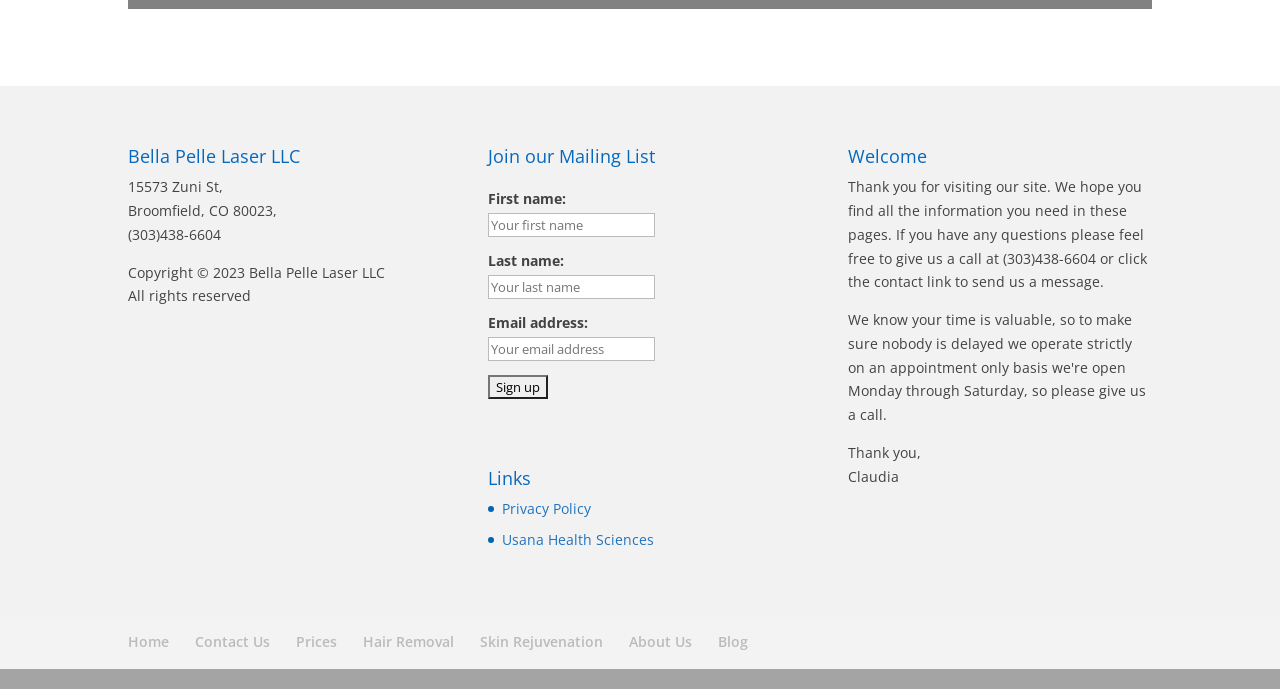Identify the bounding box coordinates for the UI element described by the following text: "Usana Health Sciences". Provide the coordinates as four float numbers between 0 and 1, in the format [left, top, right, bottom].

[0.392, 0.77, 0.511, 0.797]